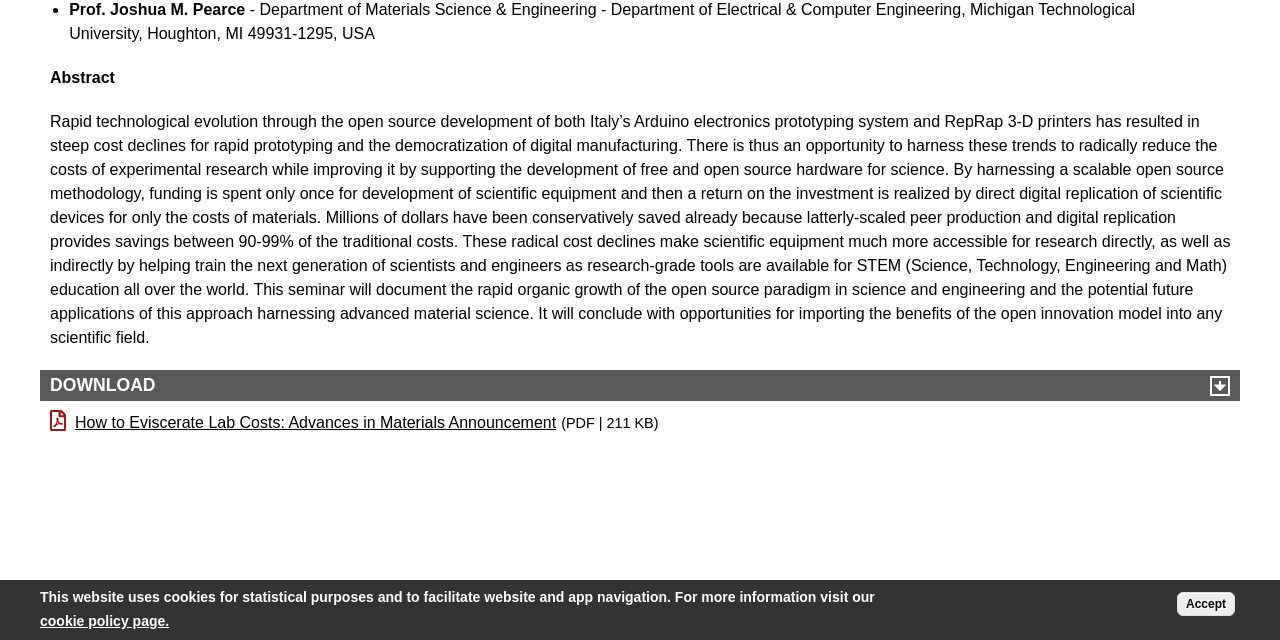Please predict the bounding box coordinates (top-left x, top-left y, bottom-right x, bottom-right y) for the UI element in the screenshot that fits the description: cookie policy page.

[0.031, 0.958, 0.132, 0.983]